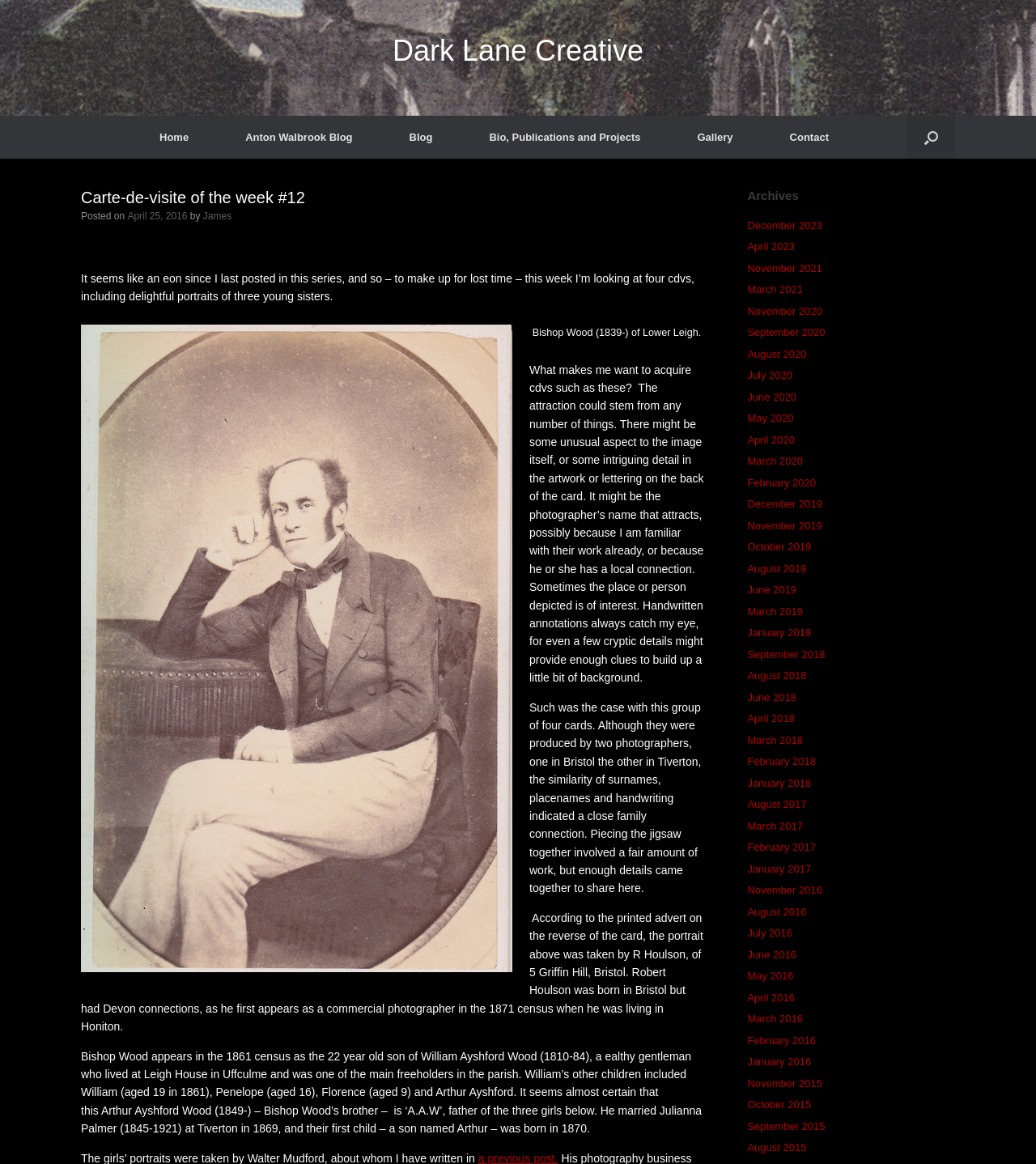Locate the bounding box coordinates of the element's region that should be clicked to carry out the following instruction: "Click on 'Post Comment'". The coordinates need to be four float numbers between 0 and 1, i.e., [left, top, right, bottom].

None